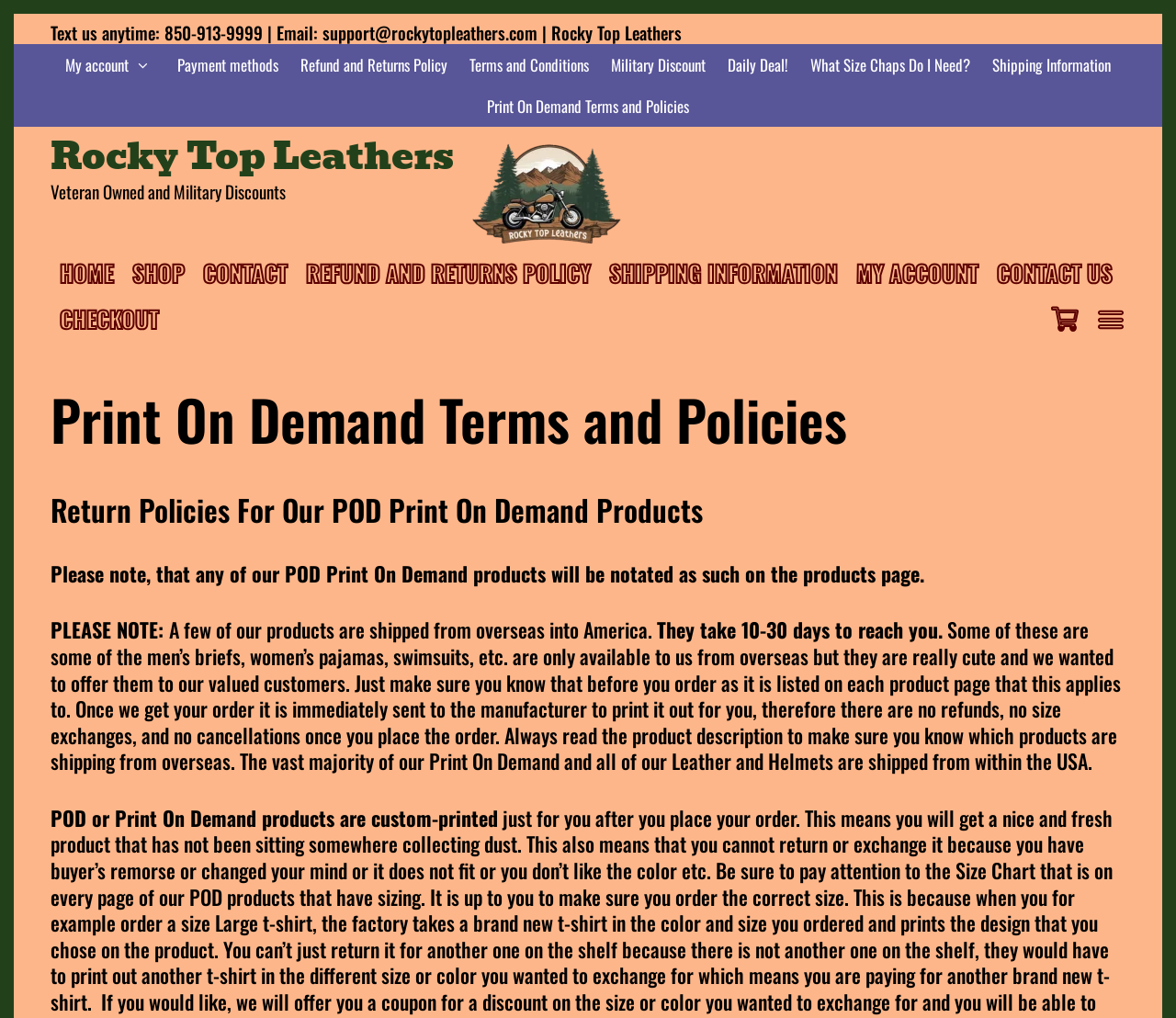Provide the bounding box for the UI element matching this description: "Shipping Information".

[0.834, 0.043, 0.954, 0.084]